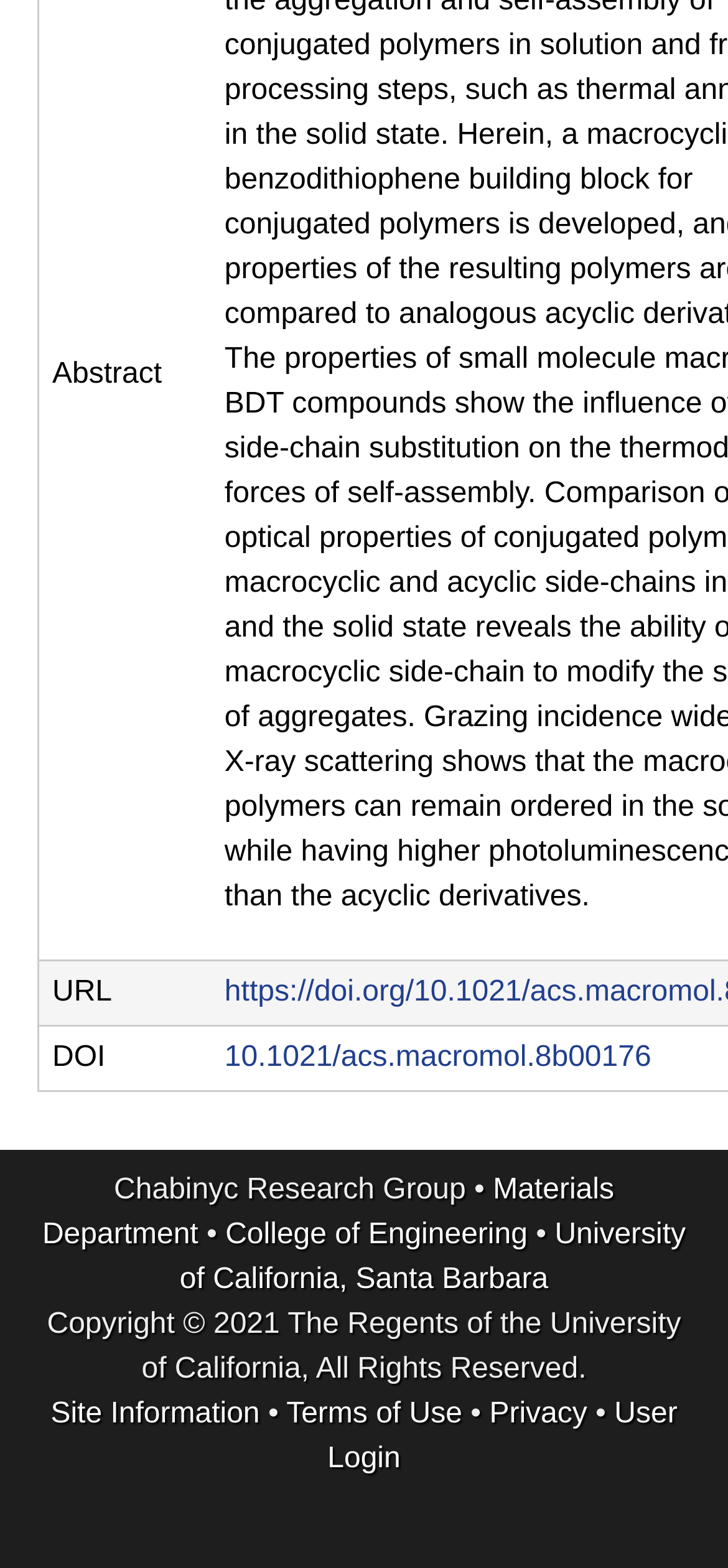Using a single word or phrase, answer the following question: 
How many departments are mentioned in the footer section?

2